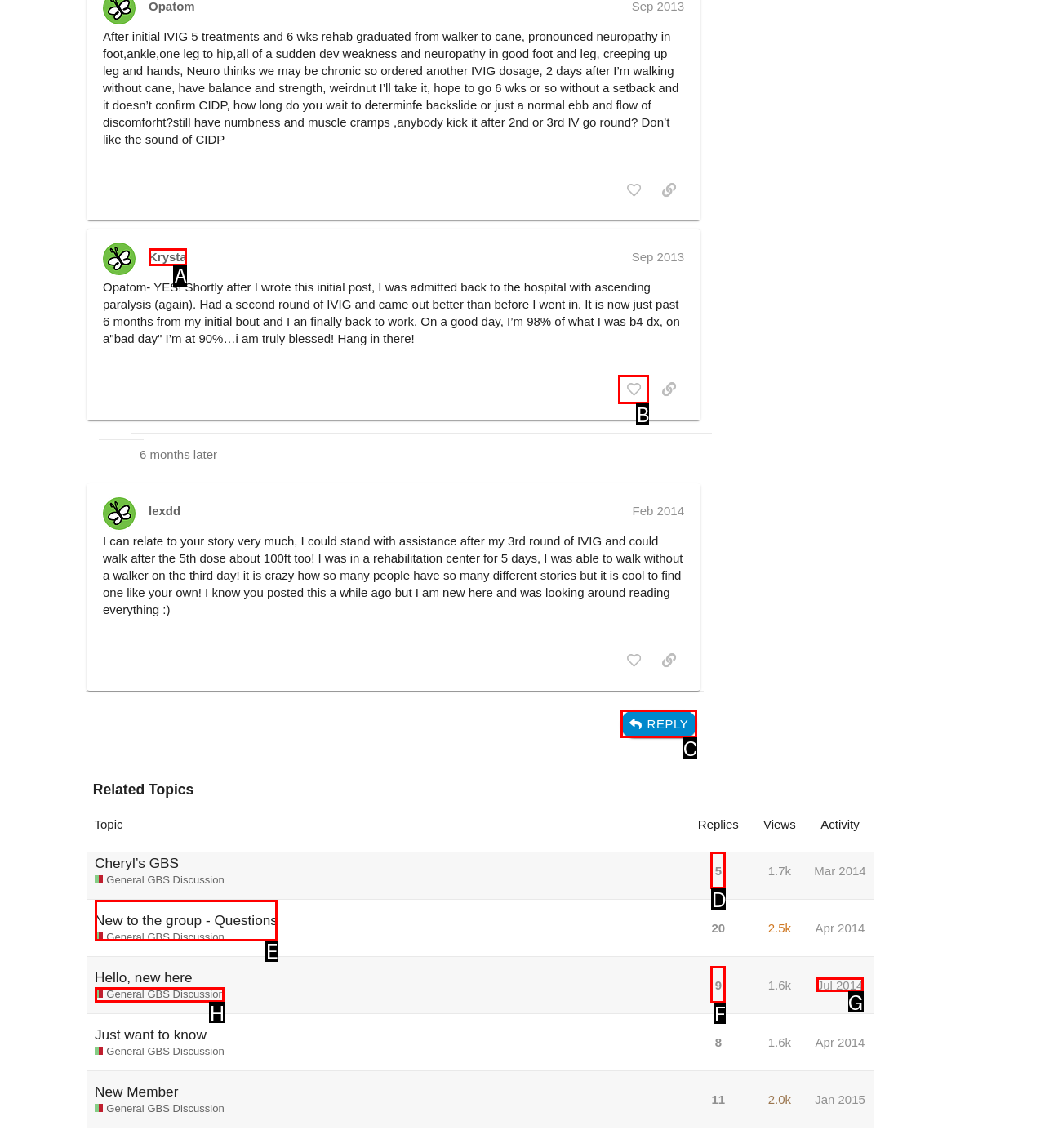Out of the given choices, which letter corresponds to the UI element required to like another post? Answer with the letter.

B